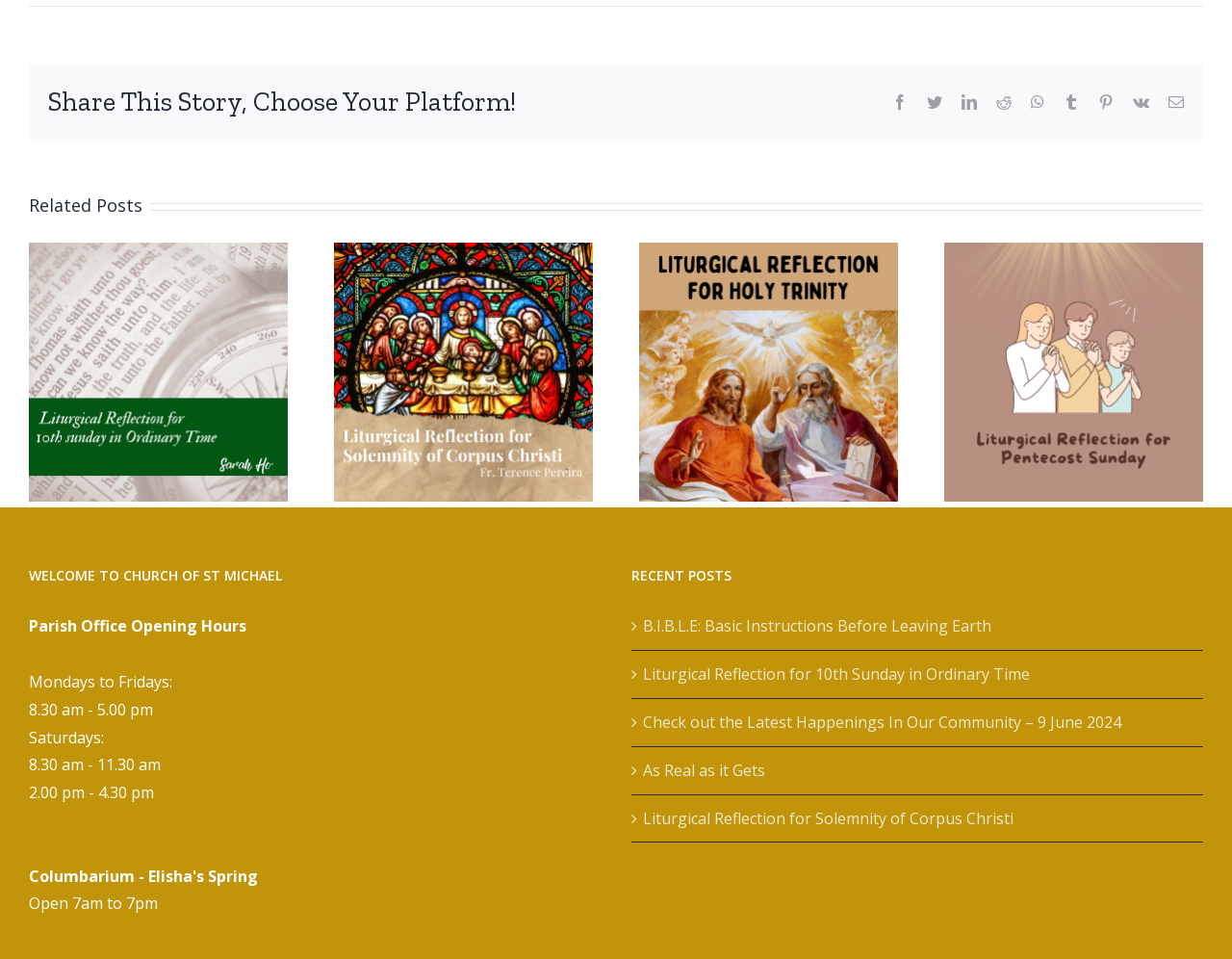Indicate the bounding box coordinates of the element that must be clicked to execute the instruction: "Read Liturgical Reflection for Solemnity of Corpus Christi". The coordinates should be given as four float numbers between 0 and 1, i.e., [left, top, right, bottom].

[0.133, 0.287, 0.161, 0.323]